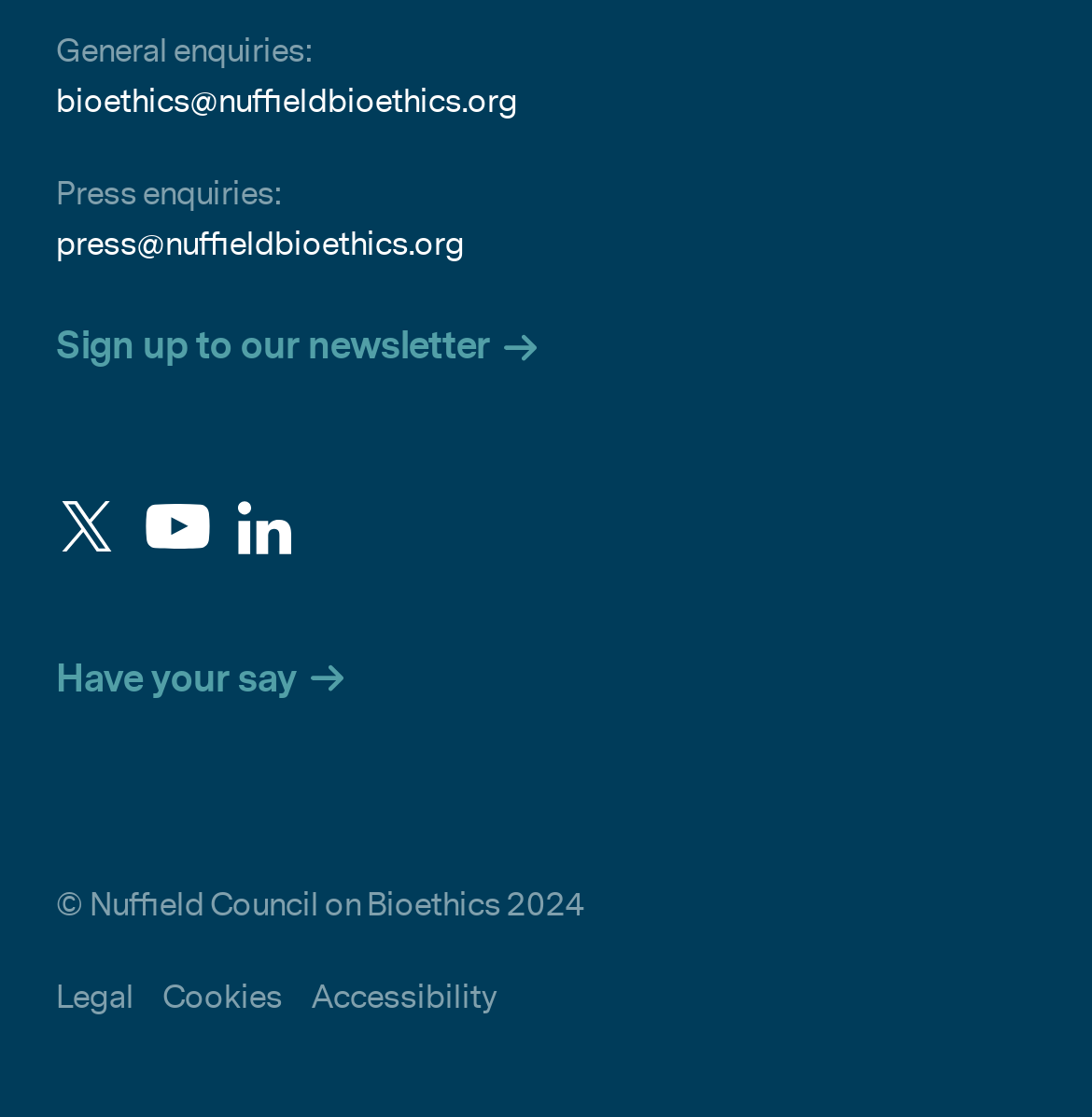What is the purpose of the 'Have your say' link?
Provide a one-word or short-phrase answer based on the image.

To provide feedback or opinions